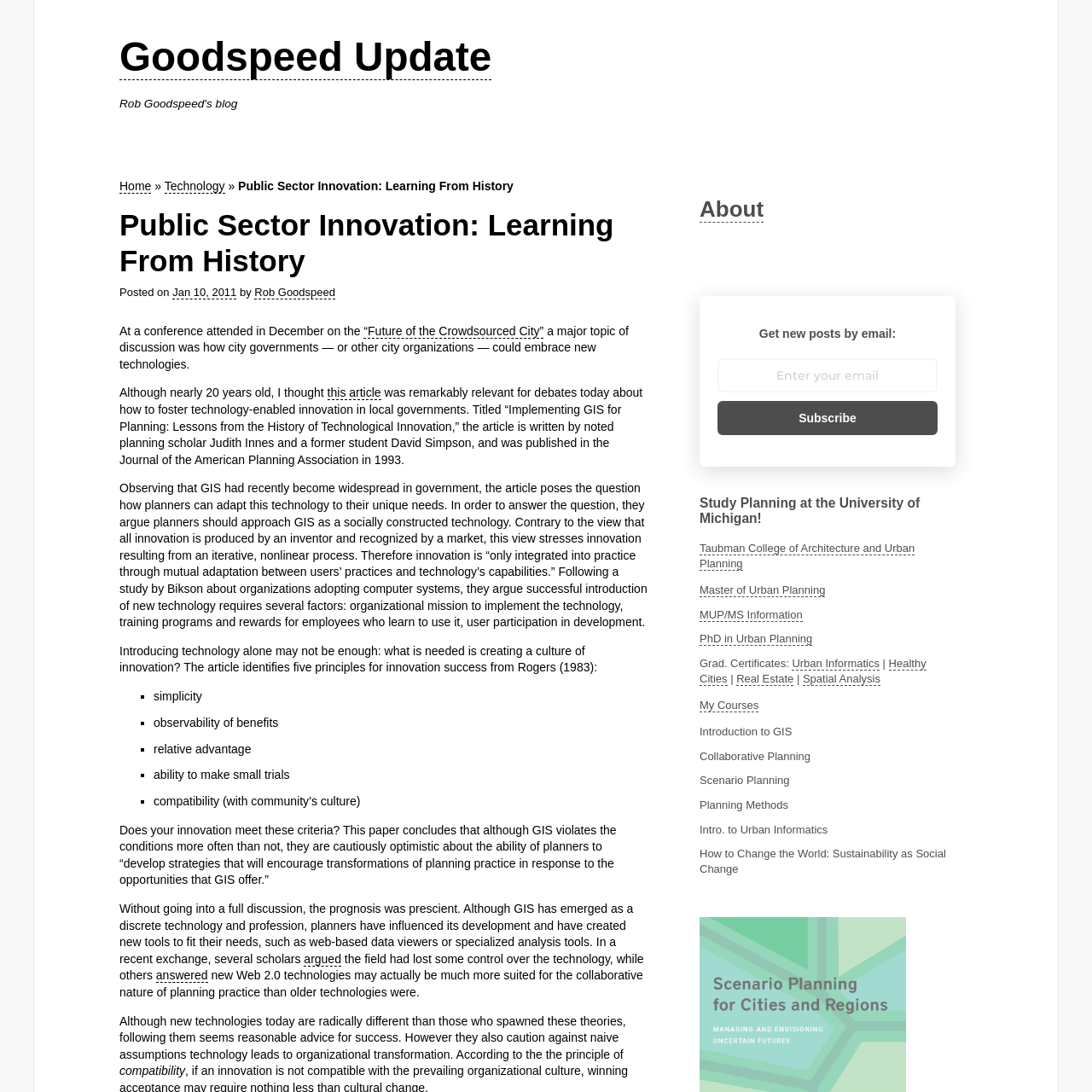Determine the bounding box coordinates for the area you should click to complete the following instruction: "Visit the 'Taubman College of Architecture and Urban Planning' website".

[0.641, 0.496, 0.838, 0.522]